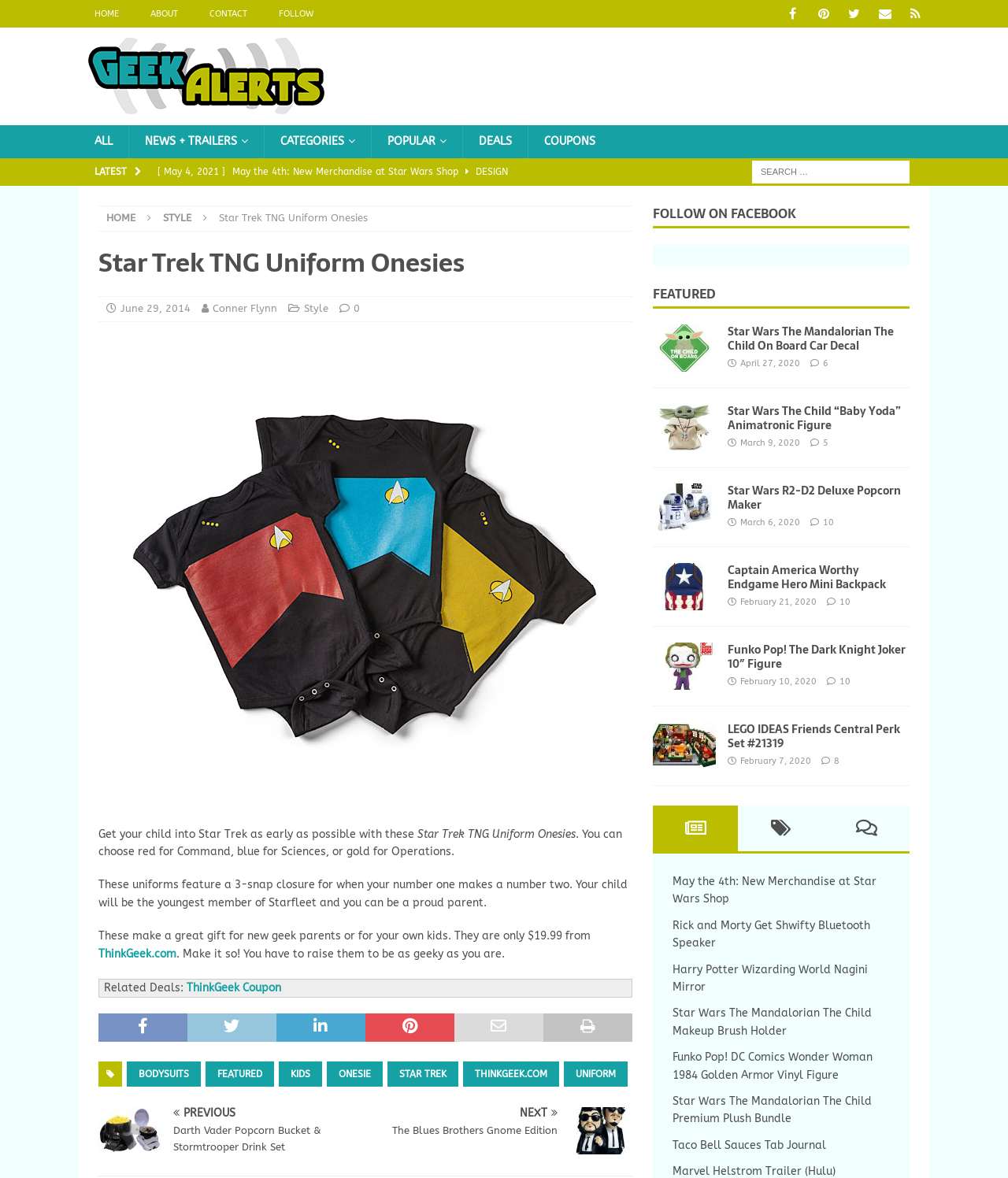Please provide a comprehensive response to the question based on the details in the image: What is the purpose of the uniform?

Based on the webpage content, it seems that the uniform is designed for kids, as it is mentioned that it is a great gift for new geek parents or for your own kids.